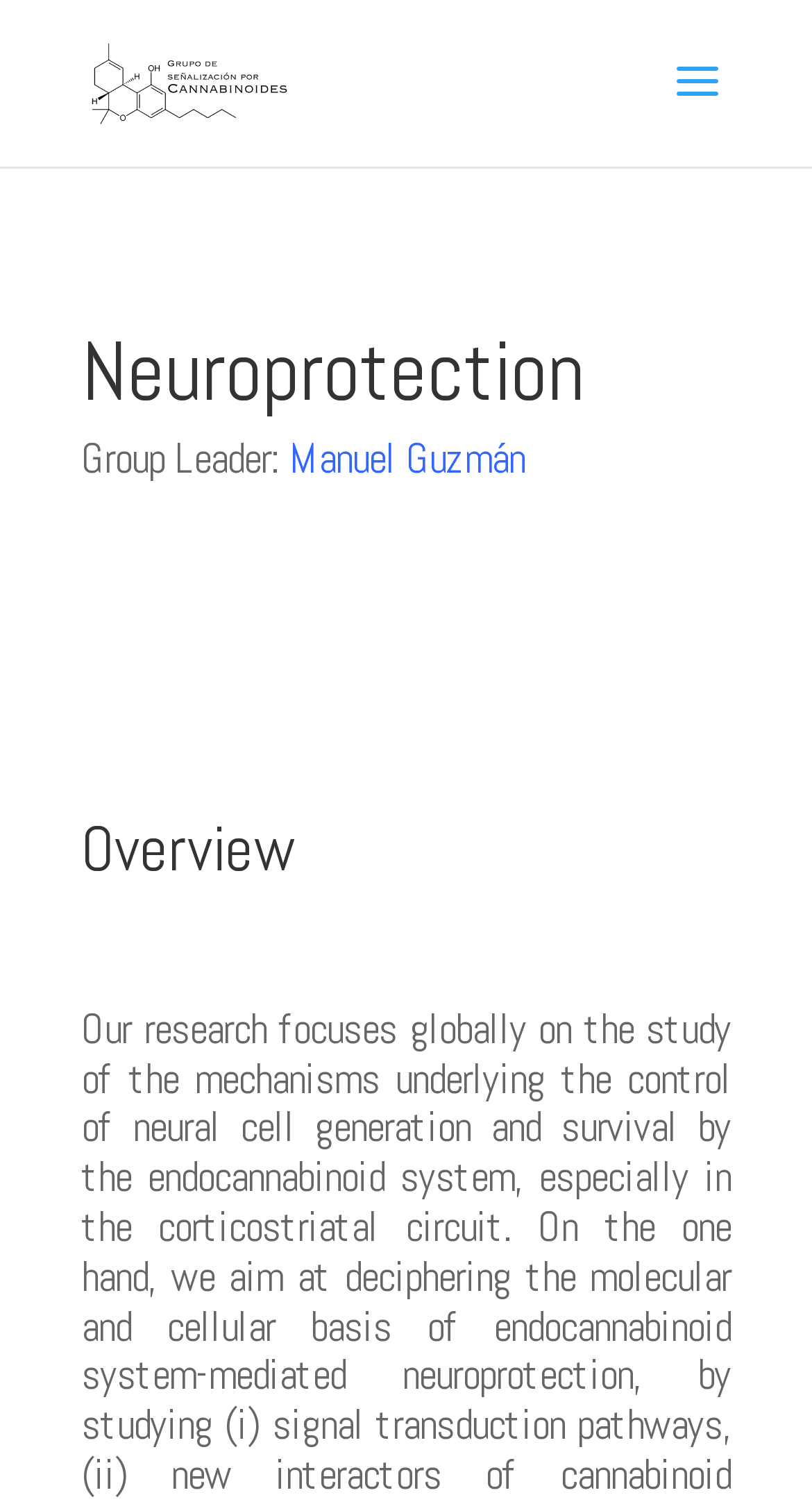Find the bounding box of the element with the following description: "aria-label="Advertisement" name="aswift_1" title="Advertisement"". The coordinates must be four float numbers between 0 and 1, formatted as [left, top, right, bottom].

None